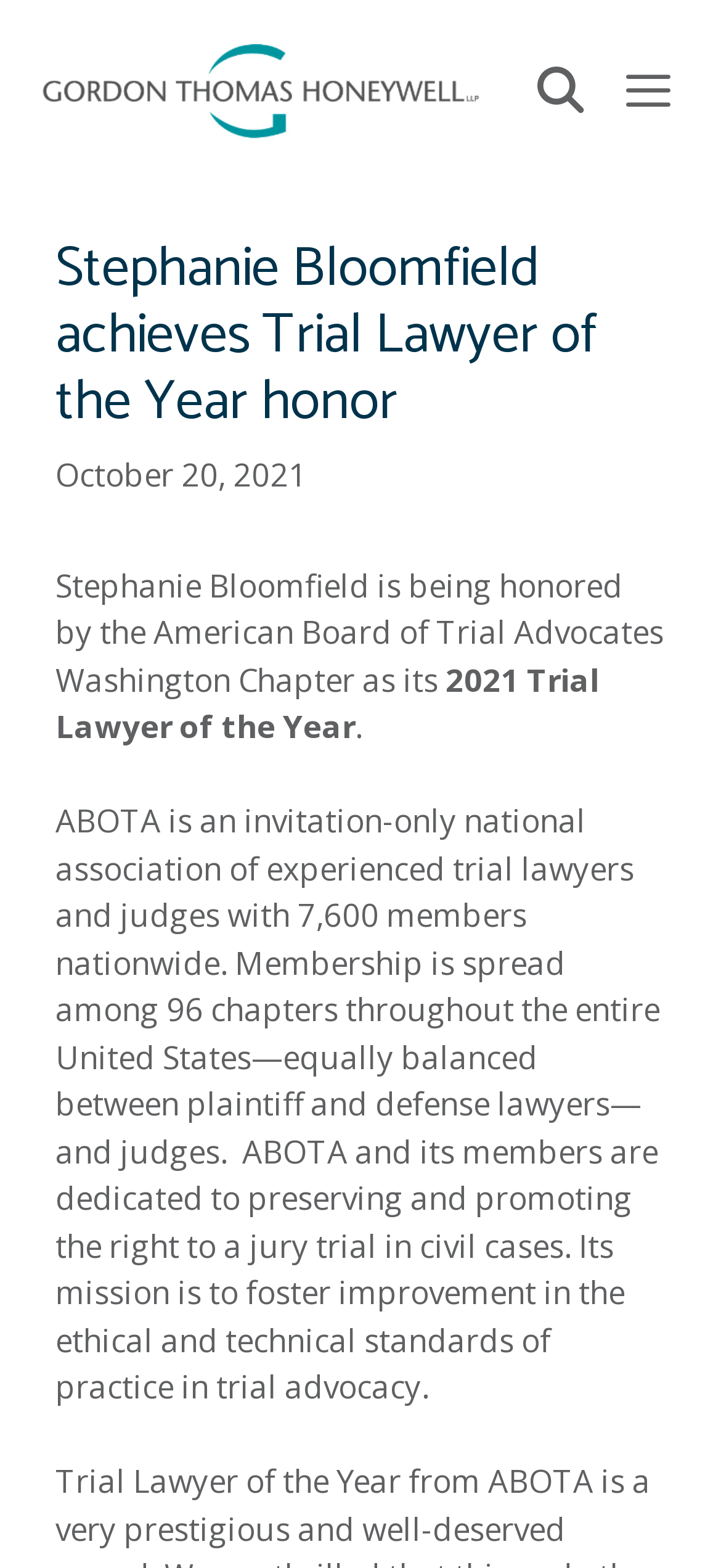Please extract and provide the main headline of the webpage.

Stephanie Bloomfield achieves Trial Lawyer of the Year honor